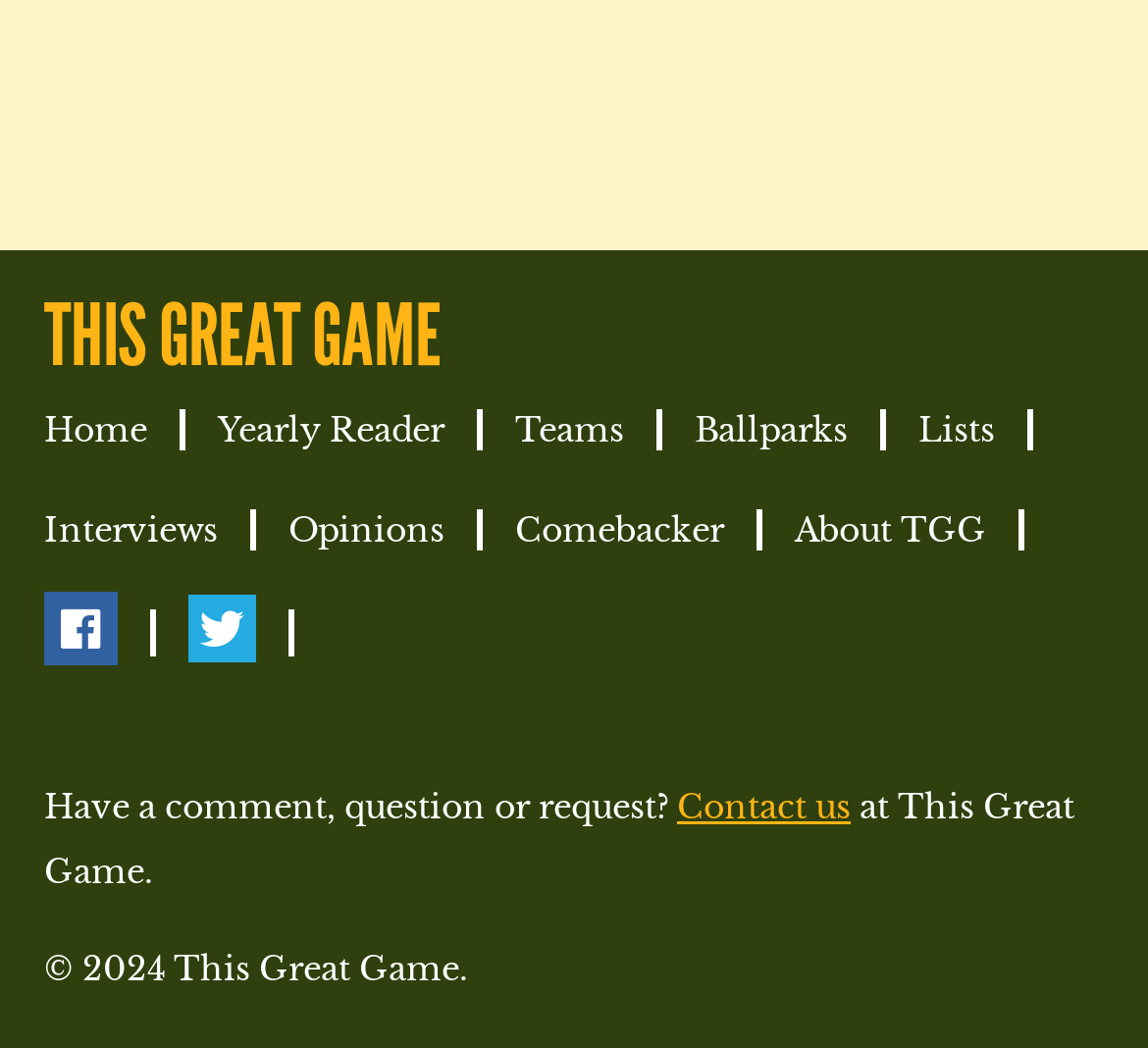Please provide the bounding box coordinates for the UI element as described: "Yearly Reader". The coordinates must be four floats between 0 and 1, represented as [left, top, right, bottom].

[0.19, 0.39, 0.387, 0.429]